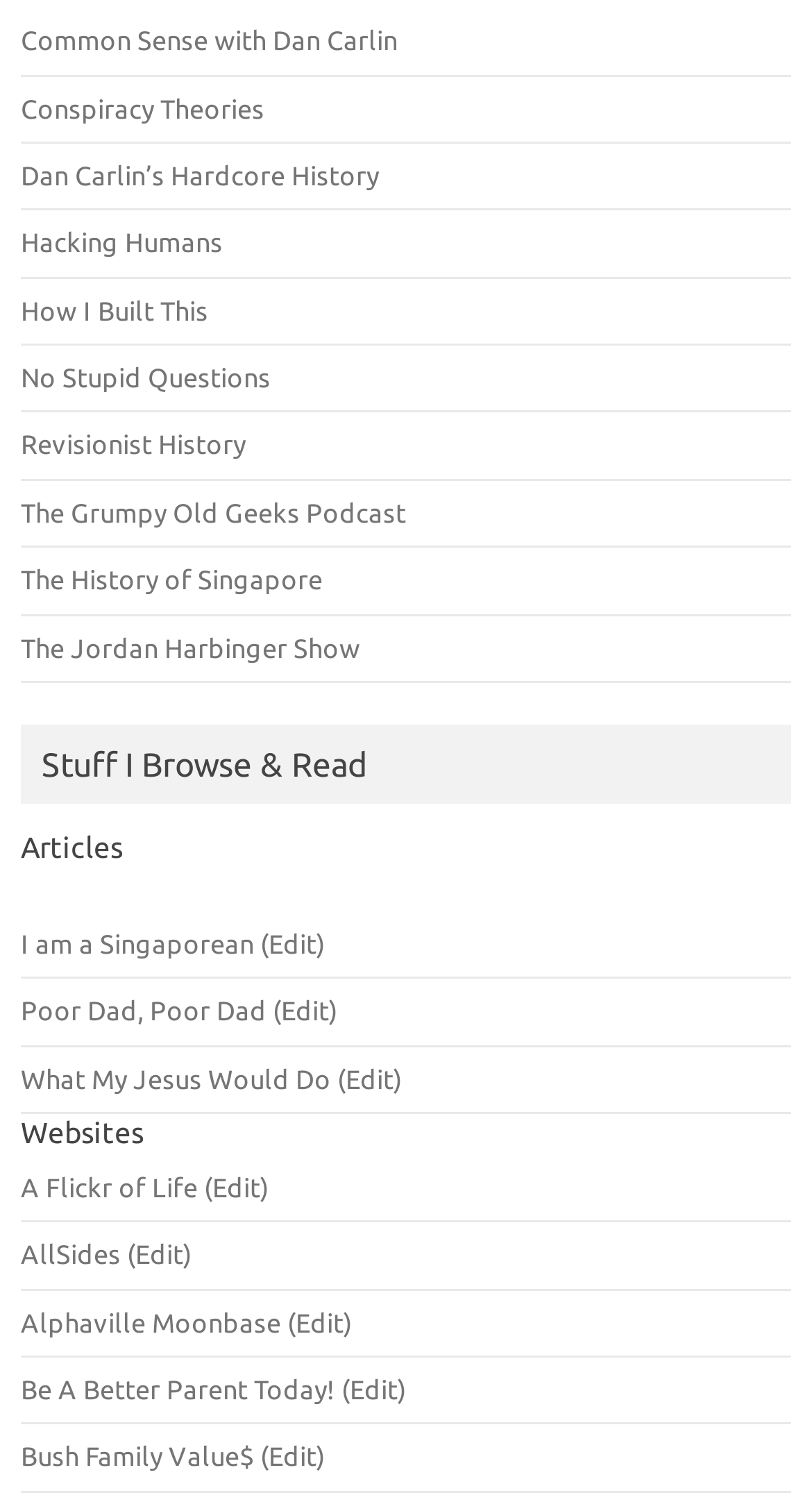Please answer the following question using a single word or phrase: What is the category name above 'Articles'?

Stuff I Browse & Read